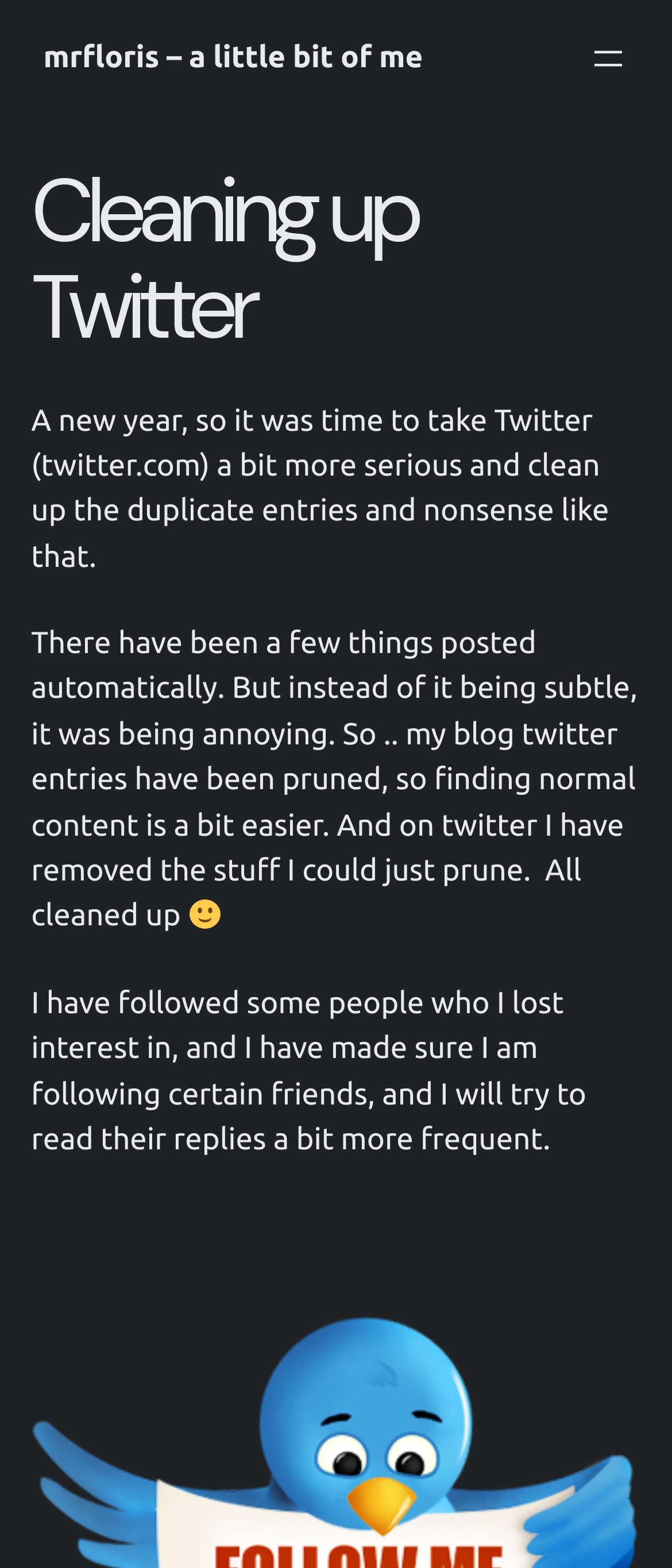Respond to the following question with a brief word or phrase:
What was posted automatically on Twitter?

Blog entries